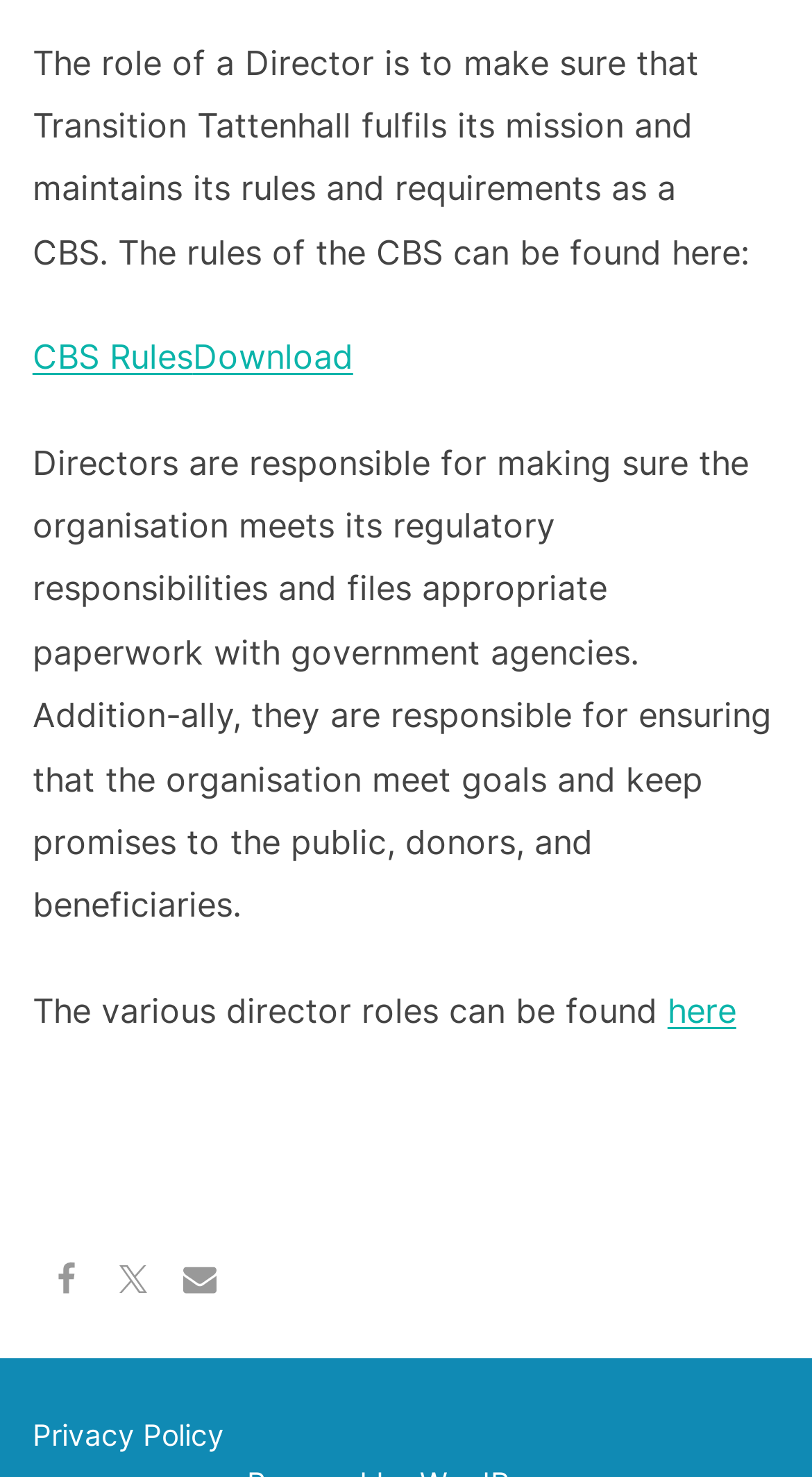Provide a brief response in the form of a single word or phrase:
Where can the CBS rules be found?

Here